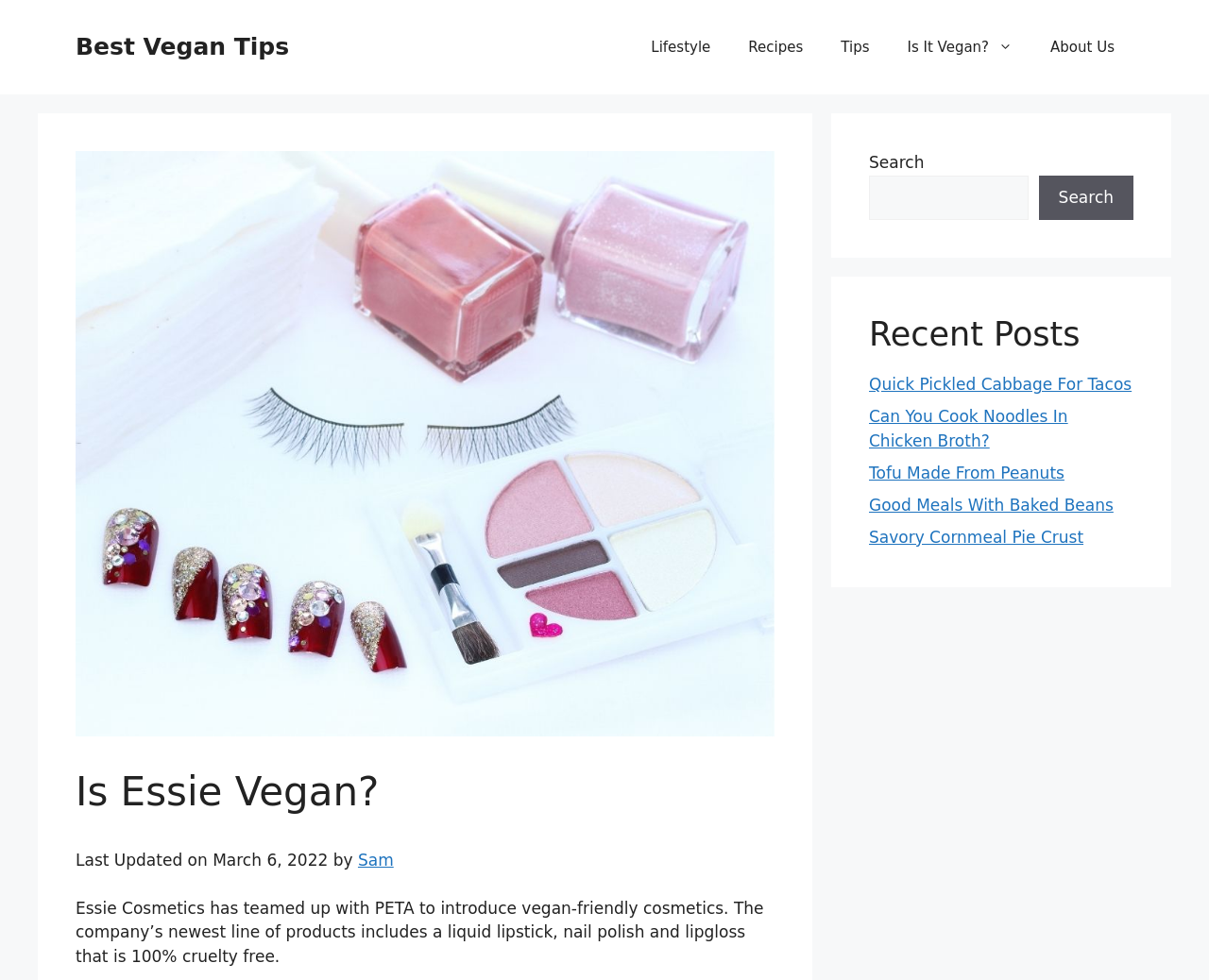Generate a thorough caption detailing the webpage content.

The webpage is about Essie Cosmetics' new vegan-friendly product line, introduced in collaboration with PETA. At the top of the page, there is a banner with the site's name, "Best Vegan Tips". Below the banner, a navigation menu is located, featuring links to various sections of the website, including "Lifestyle", "Recipes", "Tips", "Is It Vegan?", and "About Us".

The main content of the page is divided into two sections. On the left side, there is a header with the title "Is Essie Vegan?" followed by a paragraph of text that describes Essie's new product line, which includes a liquid lipstick, nail polish, and lip gloss that are 100% cruelty-free. Below this text, there is a mention of the last update date and the author's name, "Sam".

On the right side of the page, there are two complementary sections. The top section contains a search bar with a search button, allowing users to search for specific content on the website. The bottom section is titled "Recent Posts" and features a list of five links to recent articles, including "Quick Pickled Cabbage For Tacos", "Can You Cook Noodles In Chicken Broth?", "Tofu Made From Peanuts", "Good Meals With Baked Beans", and "Savory Cornmeal Pie Crust".